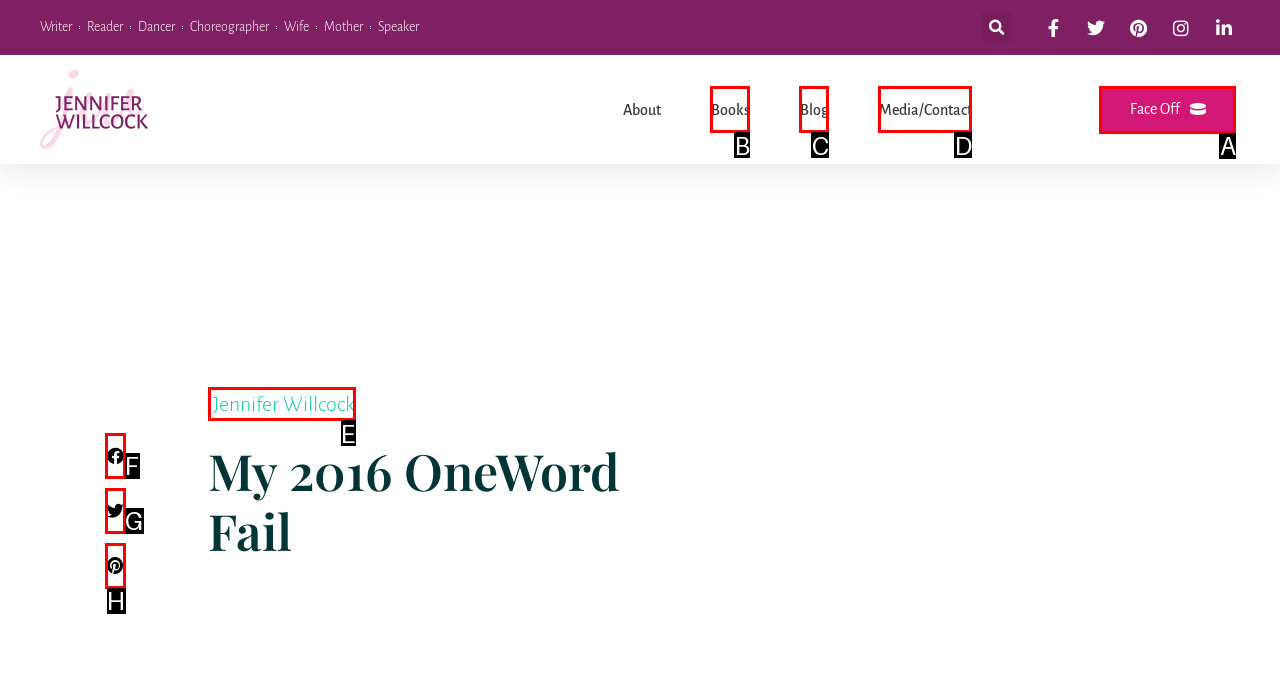Pick the HTML element that corresponds to the description: Jennifer Willcock
Answer with the letter of the correct option from the given choices directly.

E